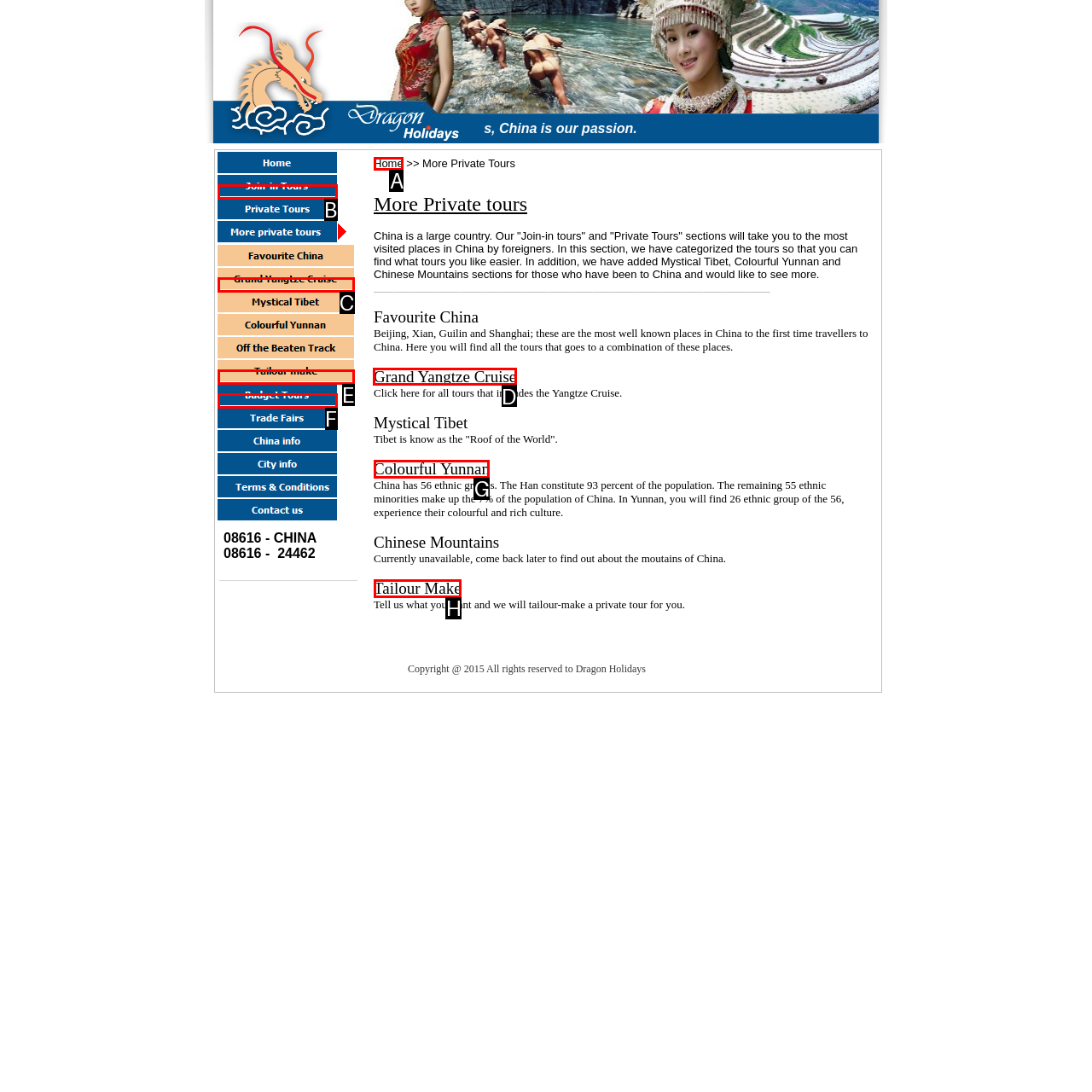Select the correct UI element to complete the task: View Grand Yangtze Cruise
Please provide the letter of the chosen option.

D